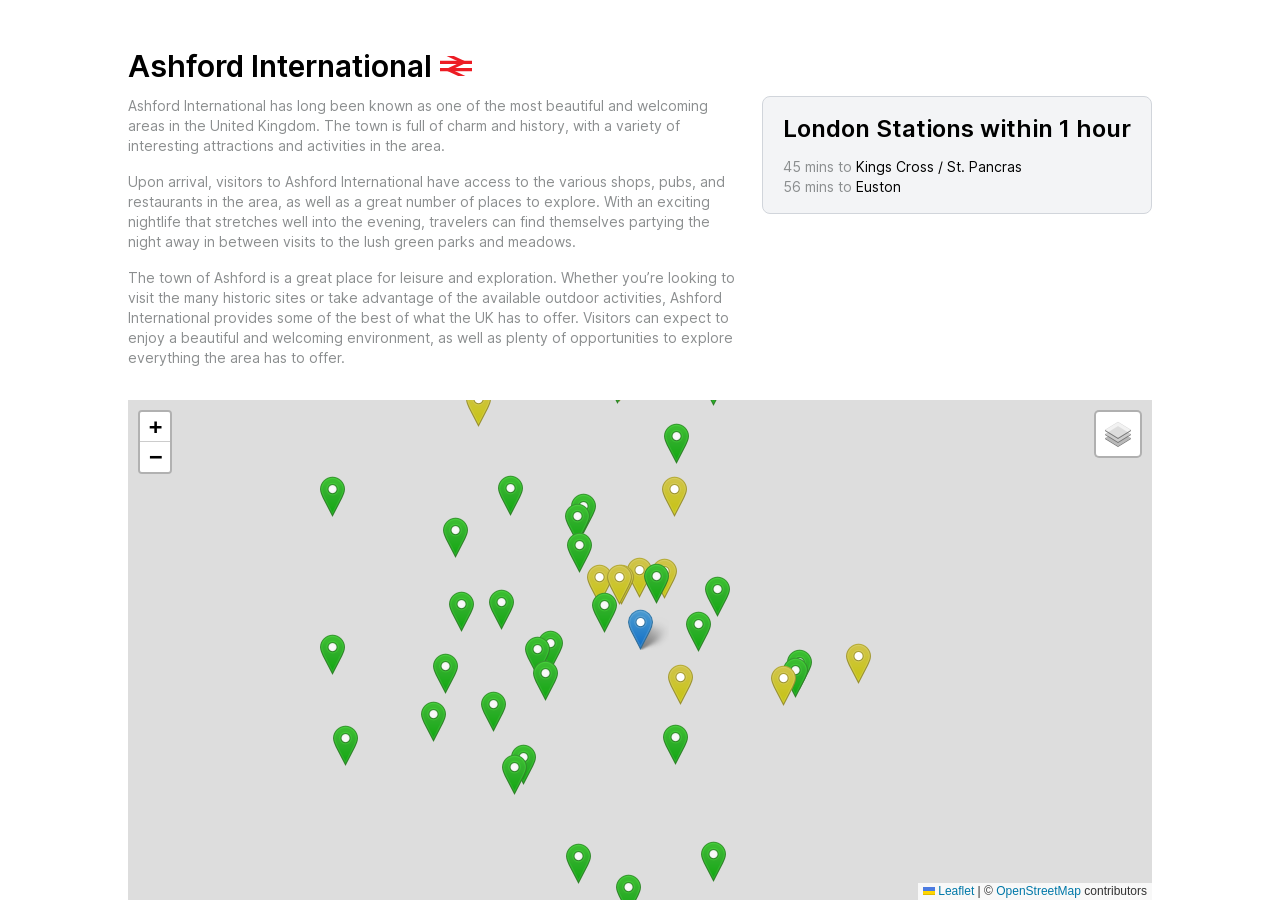Indicate the bounding box coordinates of the element that needs to be clicked to satisfy the following instruction: "Zoom in the map". The coordinates should be four float numbers between 0 and 1, i.e., [left, top, right, bottom].

[0.109, 0.453, 0.133, 0.486]